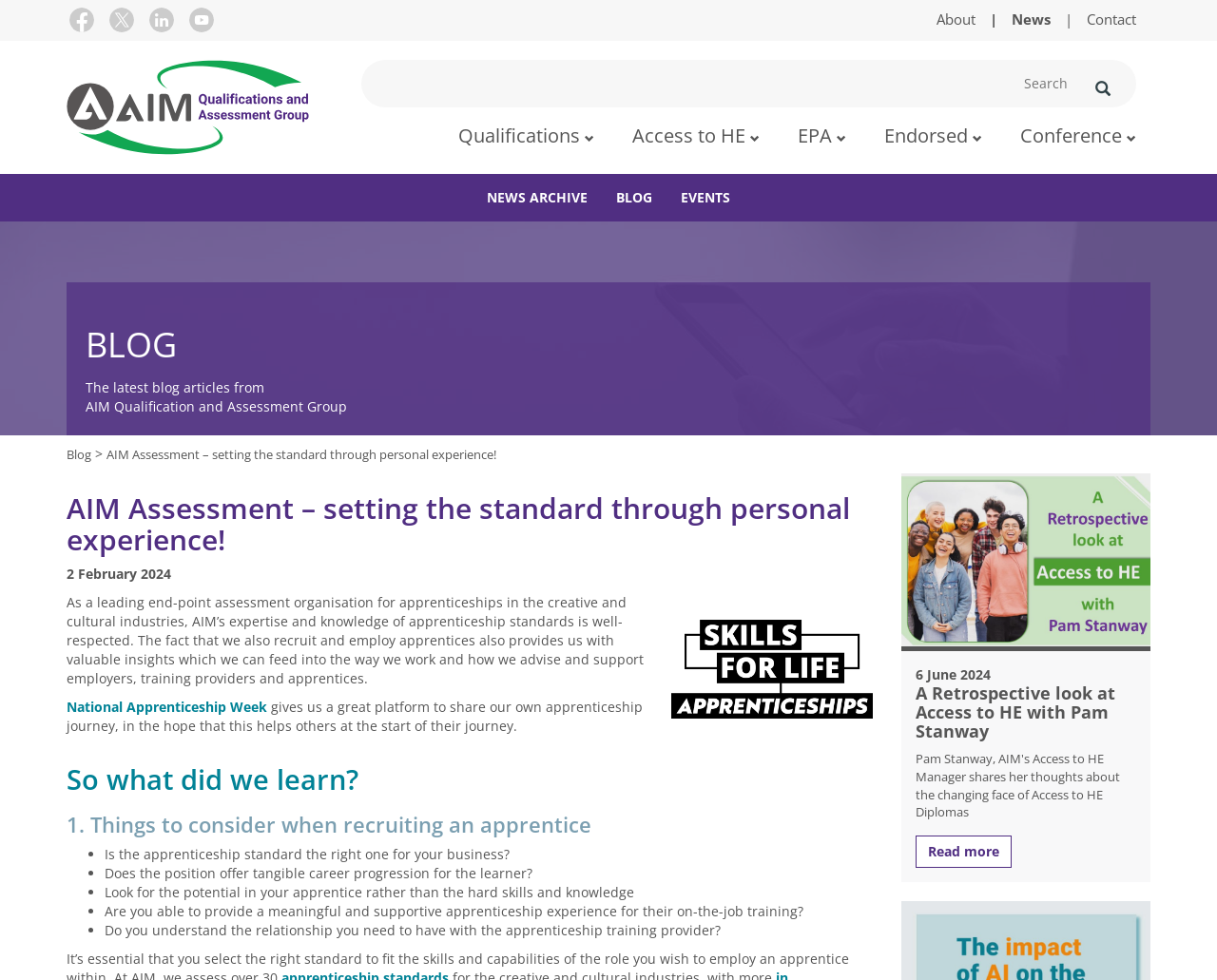Identify the bounding box of the UI element described as follows: "National Apprenticeship Week". Provide the coordinates as four float numbers in the range of 0 to 1 [left, top, right, bottom].

[0.055, 0.712, 0.22, 0.73]